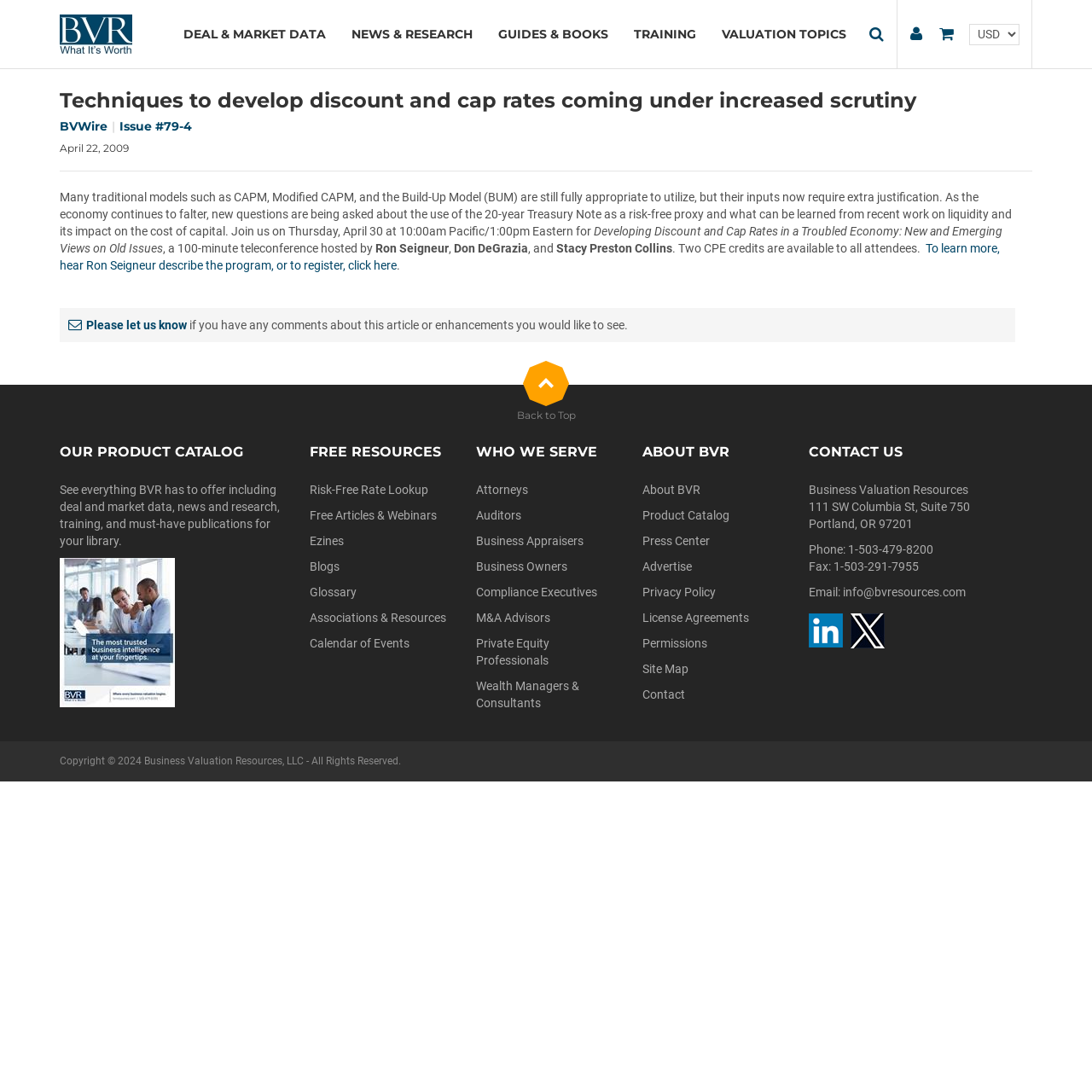Using the provided description Blogs, find the bounding box coordinates for the UI element. Provide the coordinates in (top-left x, top-left y, bottom-right x, bottom-right y) format, ensuring all values are between 0 and 1.

[0.283, 0.512, 0.311, 0.525]